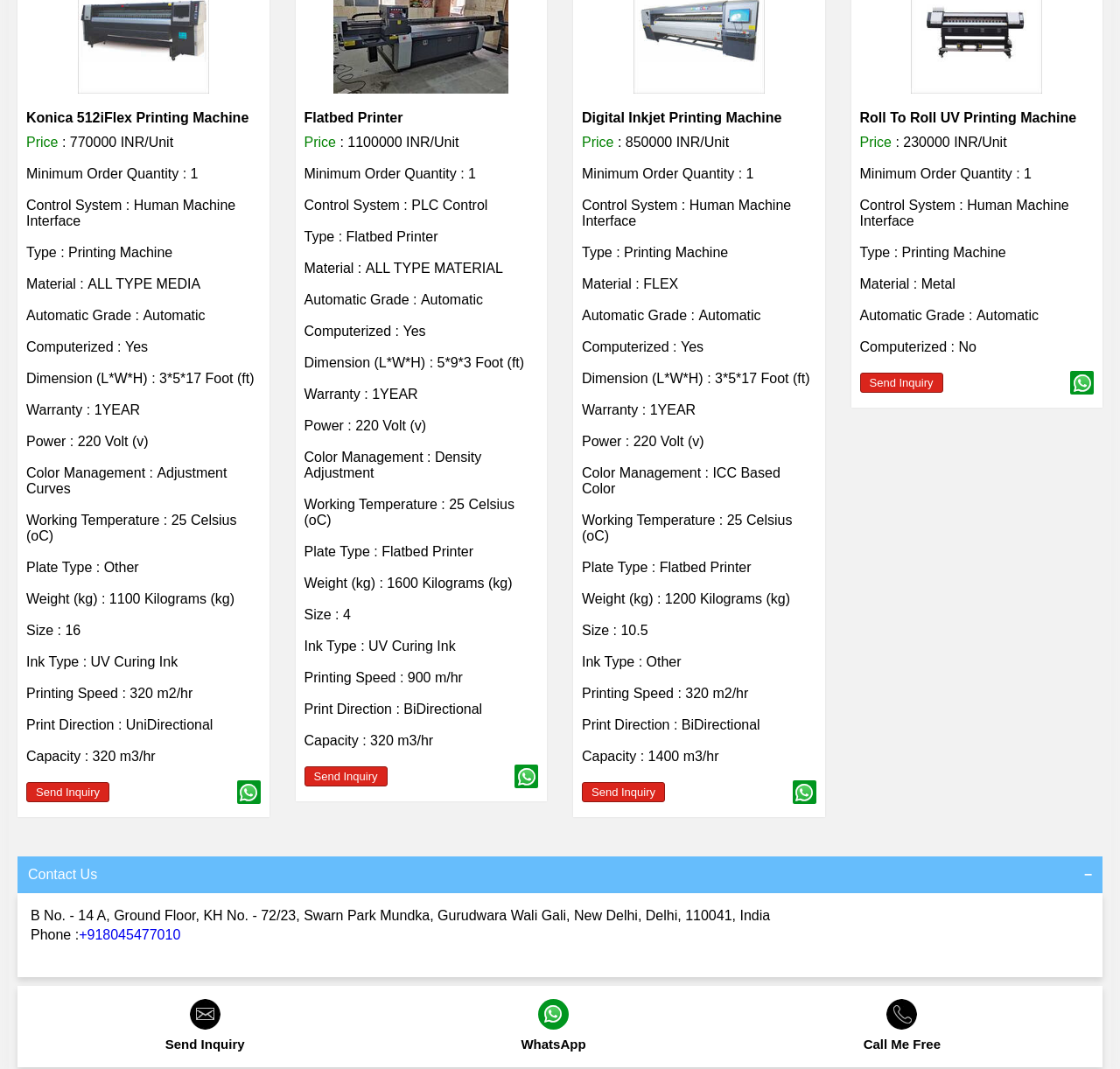Answer the question briefly using a single word or phrase: 
What is the print direction of Konica 512iFlex Printing Machine?

UniDirectional